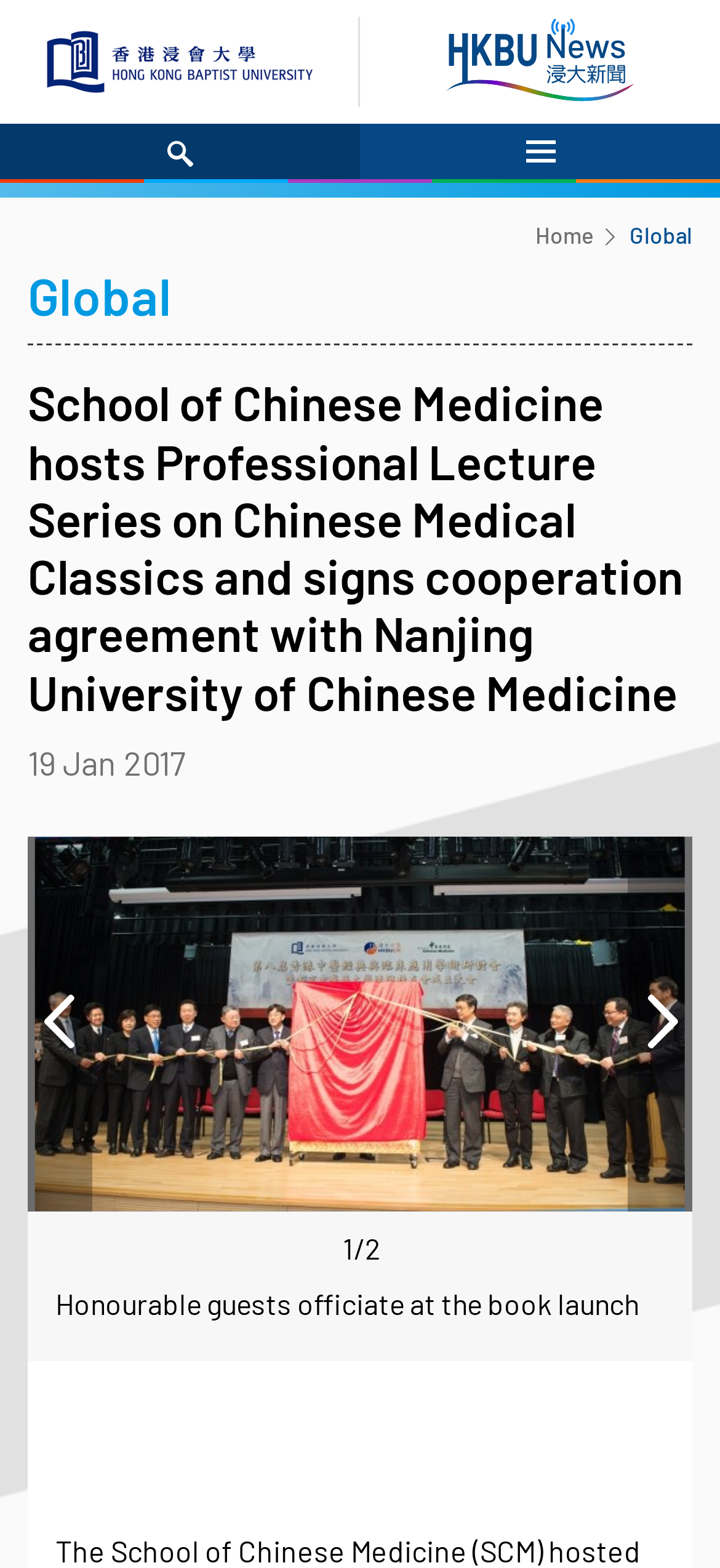Identify the bounding box coordinates necessary to click and complete the given instruction: "Click on Android".

None